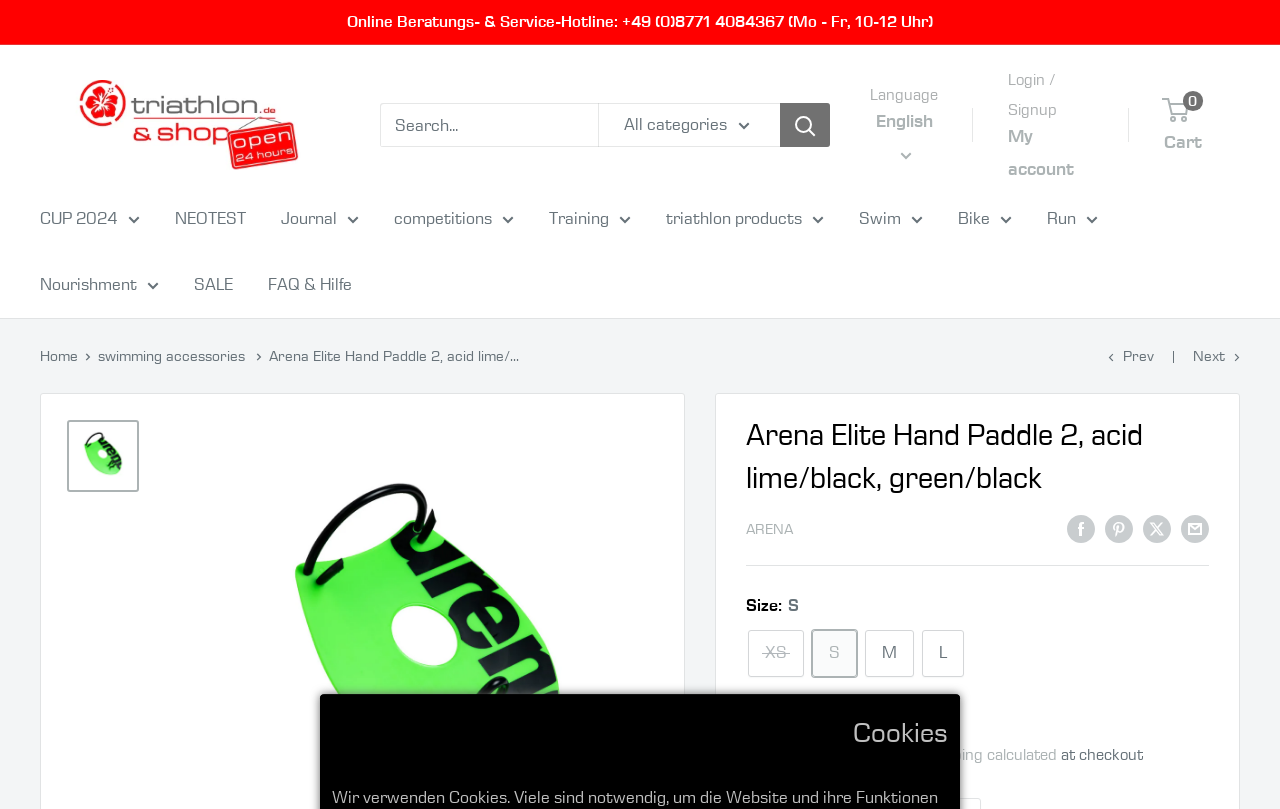Identify and provide the text content of the webpage's primary headline.

Arena Elite Hand Paddle 2, acid lime/black, green/black